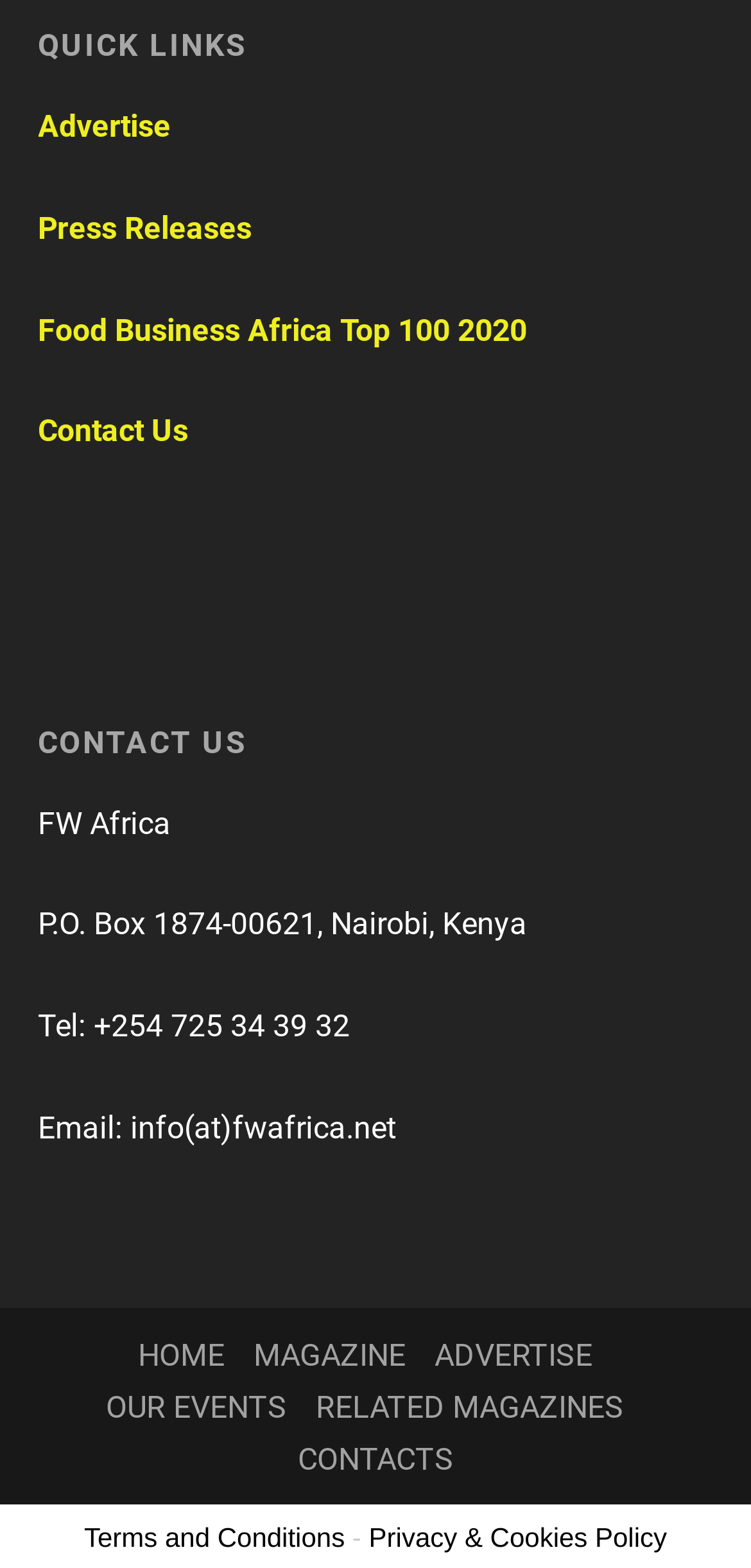Identify the bounding box for the UI element specified in this description: "Privacy & Cookies Policy". The coordinates must be four float numbers between 0 and 1, formatted as [left, top, right, bottom].

[0.491, 0.97, 0.888, 0.99]